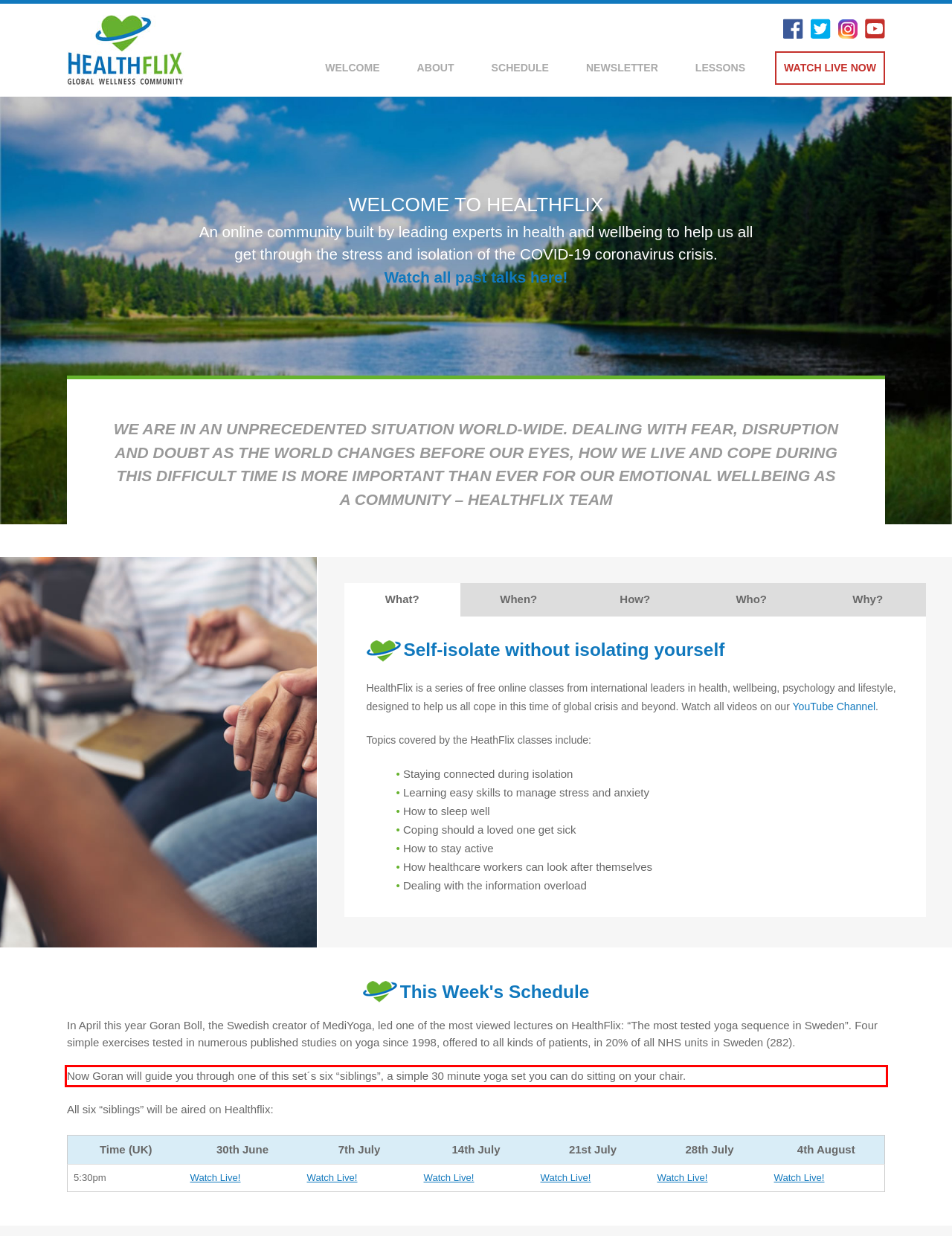Locate the red bounding box in the provided webpage screenshot and use OCR to determine the text content inside it.

Now Goran will guide you through one of this set´s six “siblings”, a simple 30 minute yoga set you can do sitting on your chair.